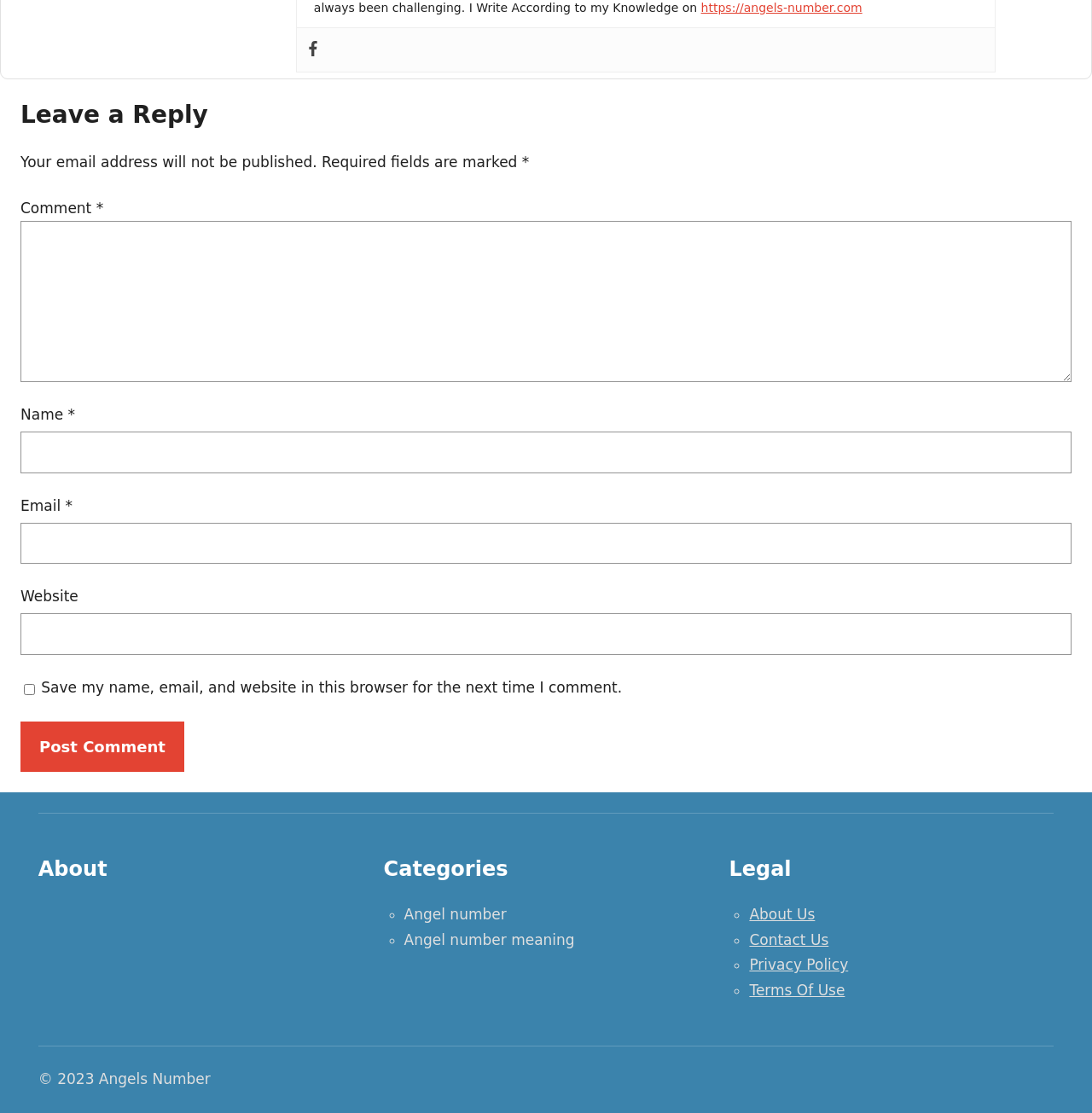Determine the coordinates of the bounding box for the clickable area needed to execute this instruction: "Click the 'Angel number' link".

[0.37, 0.814, 0.464, 0.829]